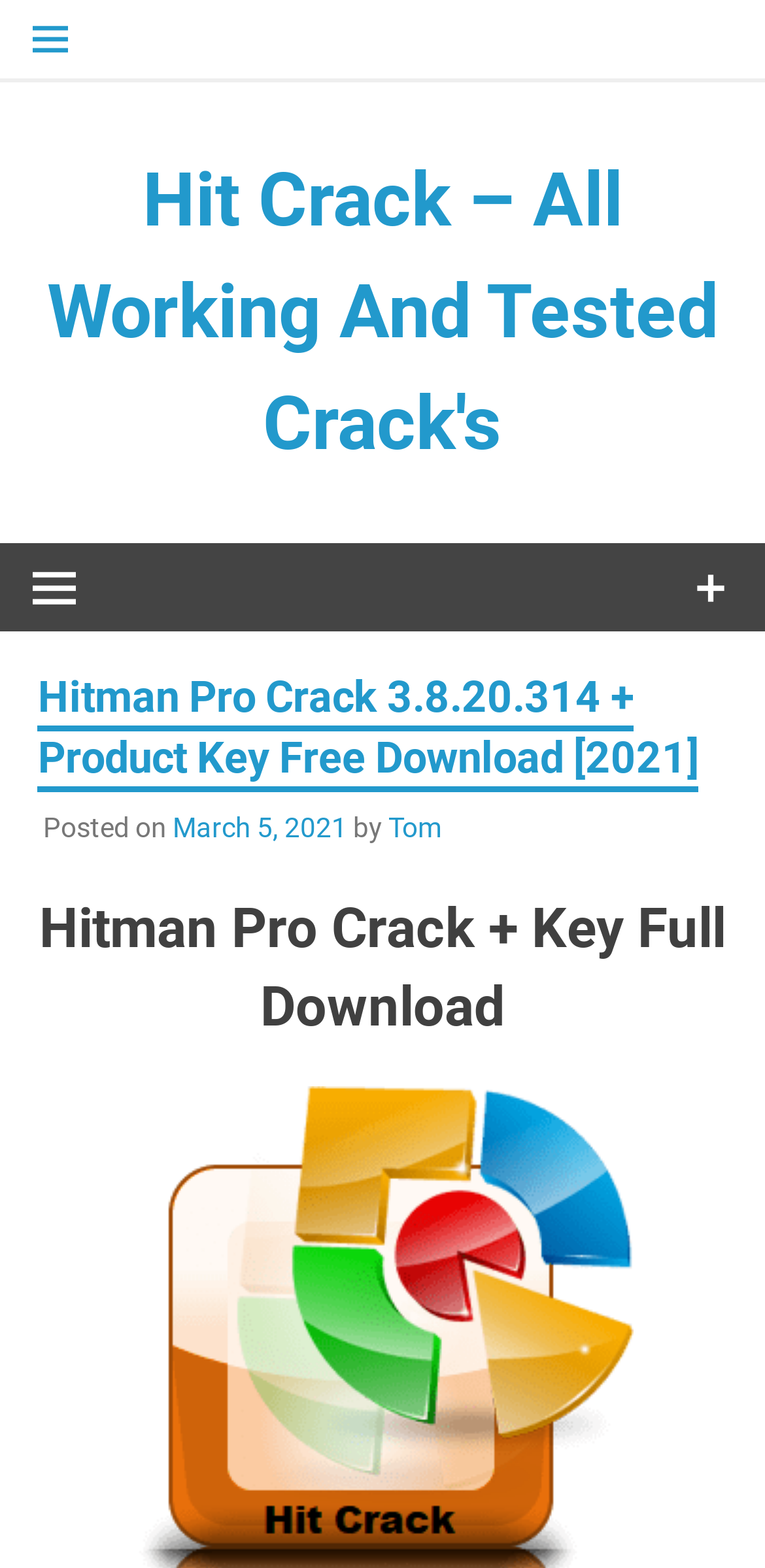Based on the element description, predict the bounding box coordinates (top-left x, top-left y, bottom-right x, bottom-right y) for the UI element in the screenshot: March 5, 2021

[0.226, 0.518, 0.454, 0.538]